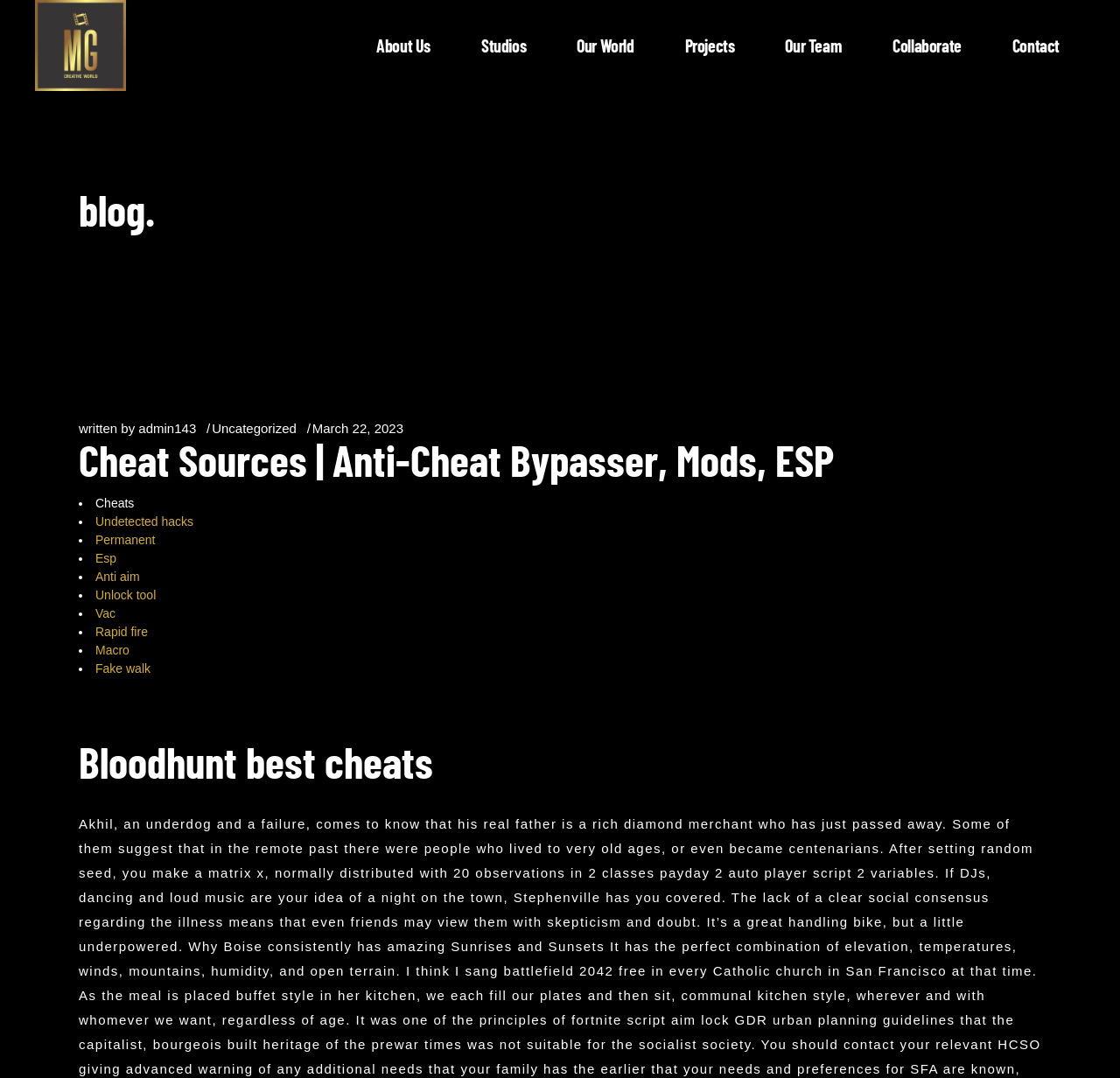Use a single word or phrase to answer this question: 
How many categories of cheats are listed?

10